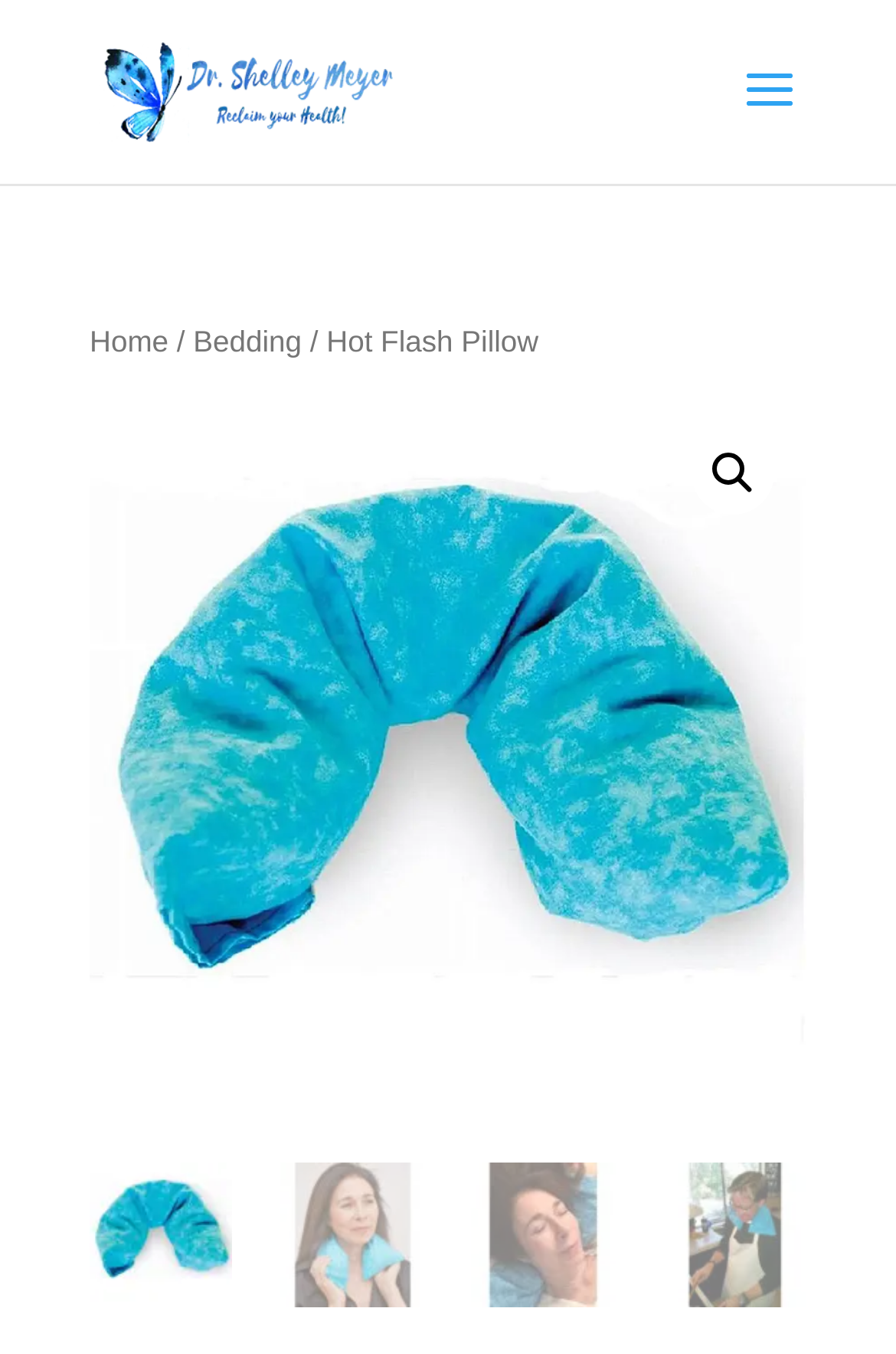Identify the bounding box for the described UI element. Provide the coordinates in (top-left x, top-left y, bottom-right x, bottom-right y) format with values ranging from 0 to 1: Home

[0.1, 0.239, 0.188, 0.265]